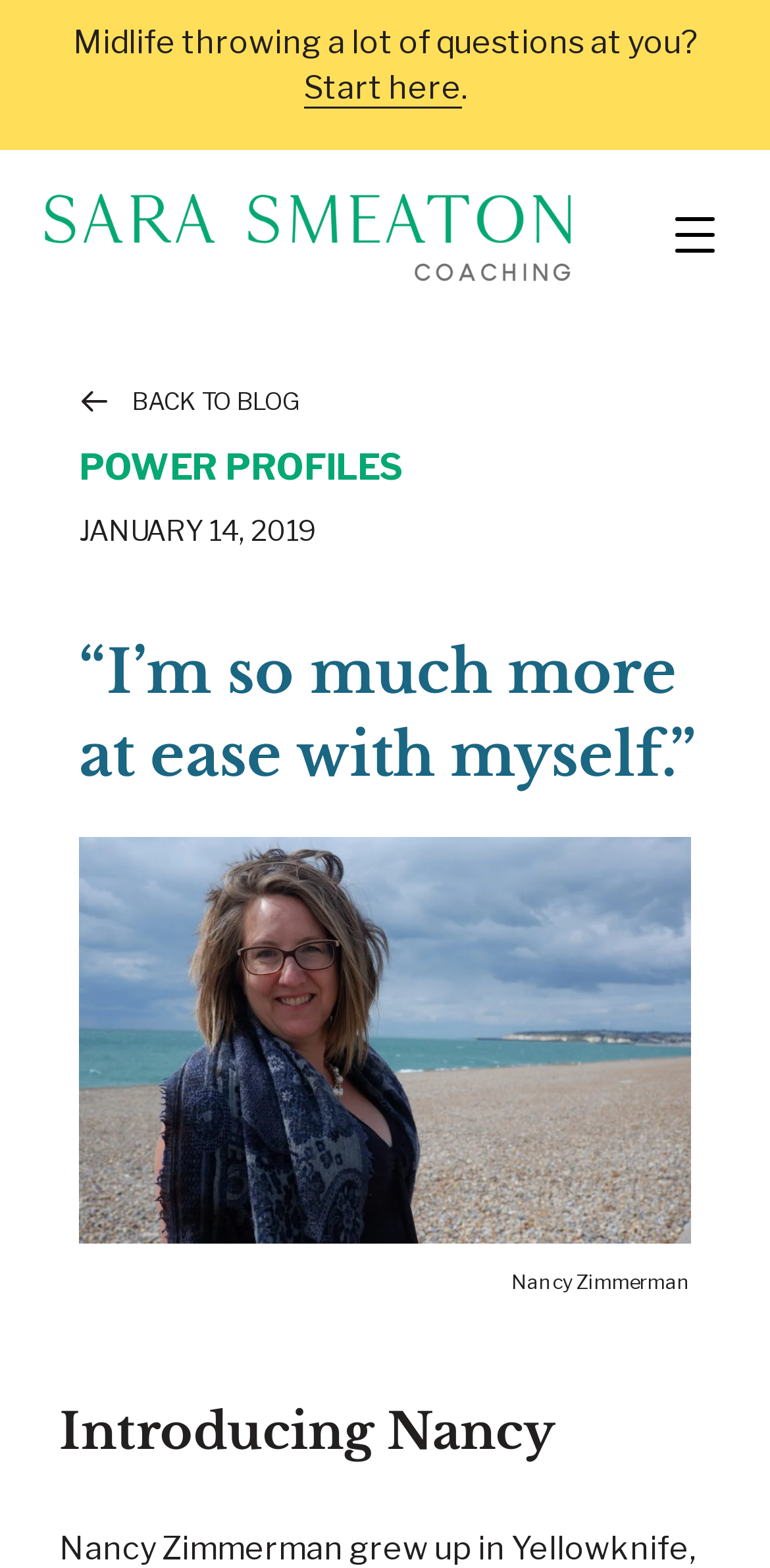Bounding box coordinates are specified in the format (top-left x, top-left y, bottom-right x, bottom-right y). All values are floating point numbers bounded between 0 and 1. Please provide the bounding box coordinate of the region this sentence describes: Back to blog

[0.103, 0.277, 0.413, 0.33]